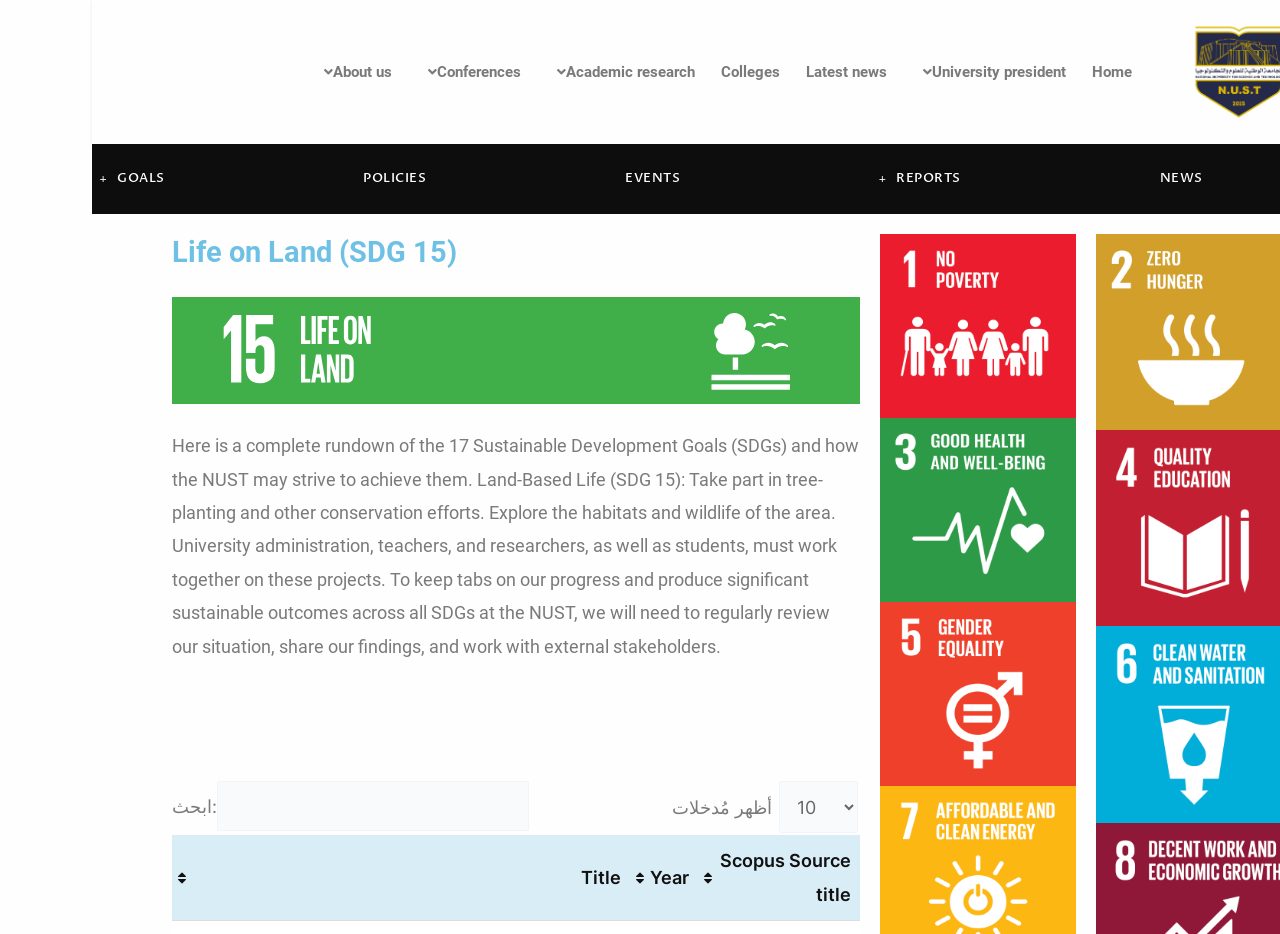What is the text of the first link on the webpage?
Can you give a detailed and elaborate answer to the question?

The first link on the webpage is located at the top right corner with a bounding box coordinate of [0.857, 0.024, 0.935, 0.131] and has an image with the text 'logo'.